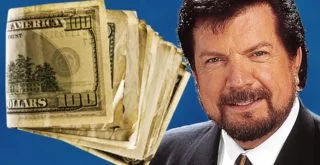What is Mike Murdock wearing?
Using the information from the image, provide a comprehensive answer to the question.

Mike Murdock is dressed in a formal suit, which presents a confident expression and contrasts with the spiritual message conveyed in surrounding texts, cautioning against materialism and greed.